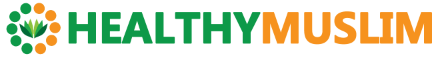Generate an elaborate caption that covers all aspects of the image.

The image features the logo of "HealthyMuslim," a platform focused on promoting health and wellness within the Muslim community. The logo is visually bright and appealing, combining green and orange colors. The design includes a circular emblem with a leaf motif, symbolizing nature and health, that is complemented by the bold typography of "HEALTHY" and "MUSLIM" in uppercase letters. This branding effectively communicates the platform's mission to provide health-related information and resources, fostering a healthy lifestyle through education and community engagement.